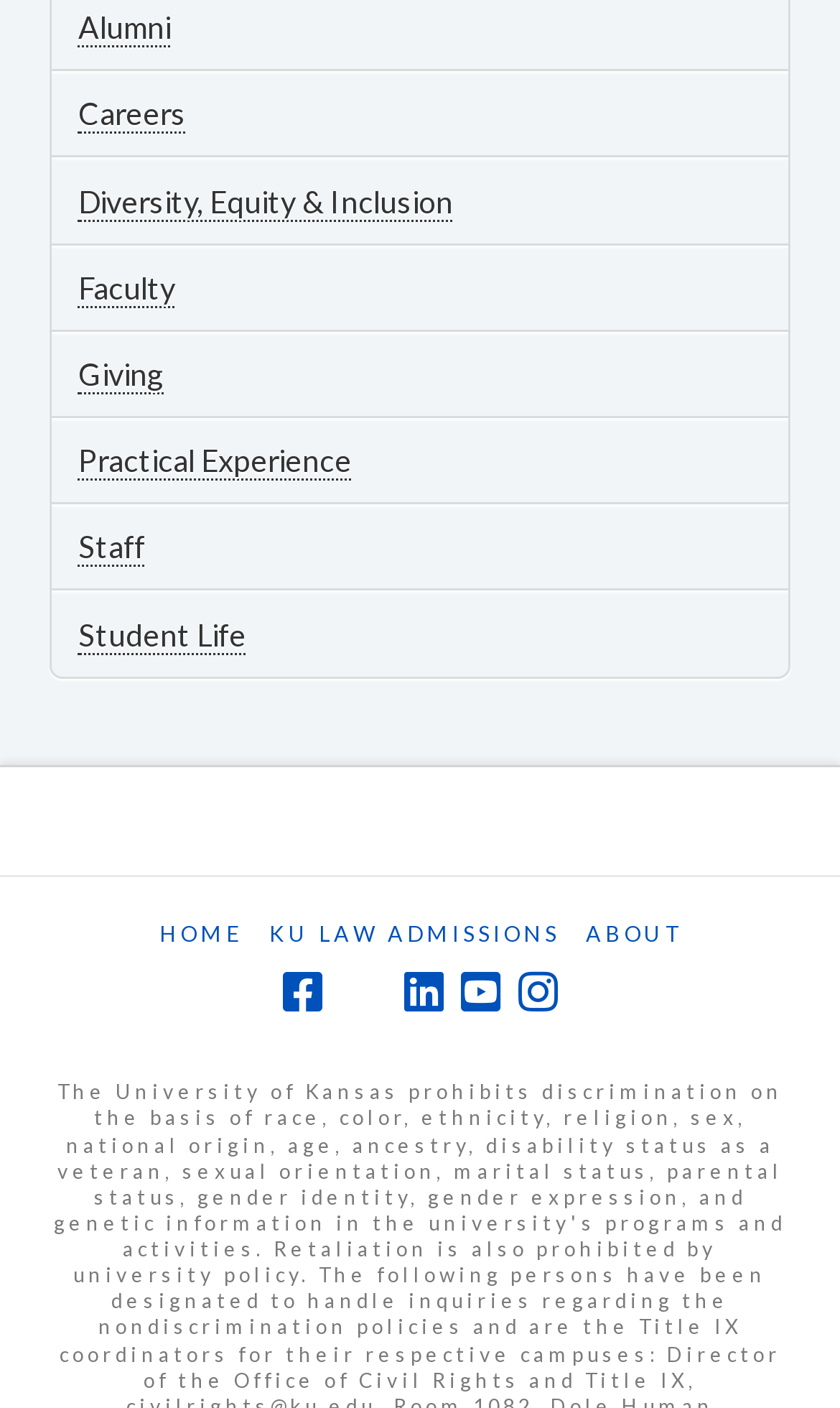Find the bounding box coordinates of the clickable area required to complete the following action: "Click on Send An Email".

None